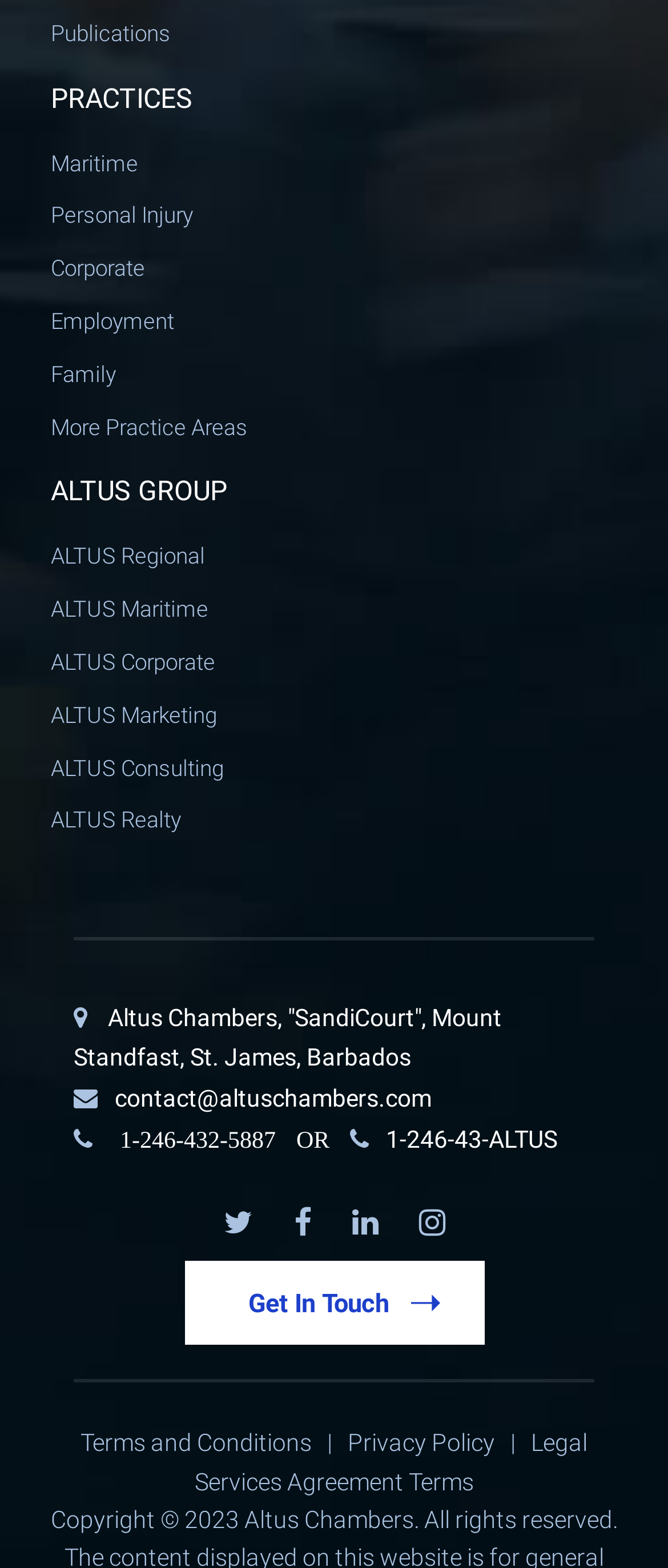Please determine the bounding box coordinates of the element's region to click for the following instruction: "Click on the 'Publications' link".

[0.076, 0.013, 0.255, 0.029]